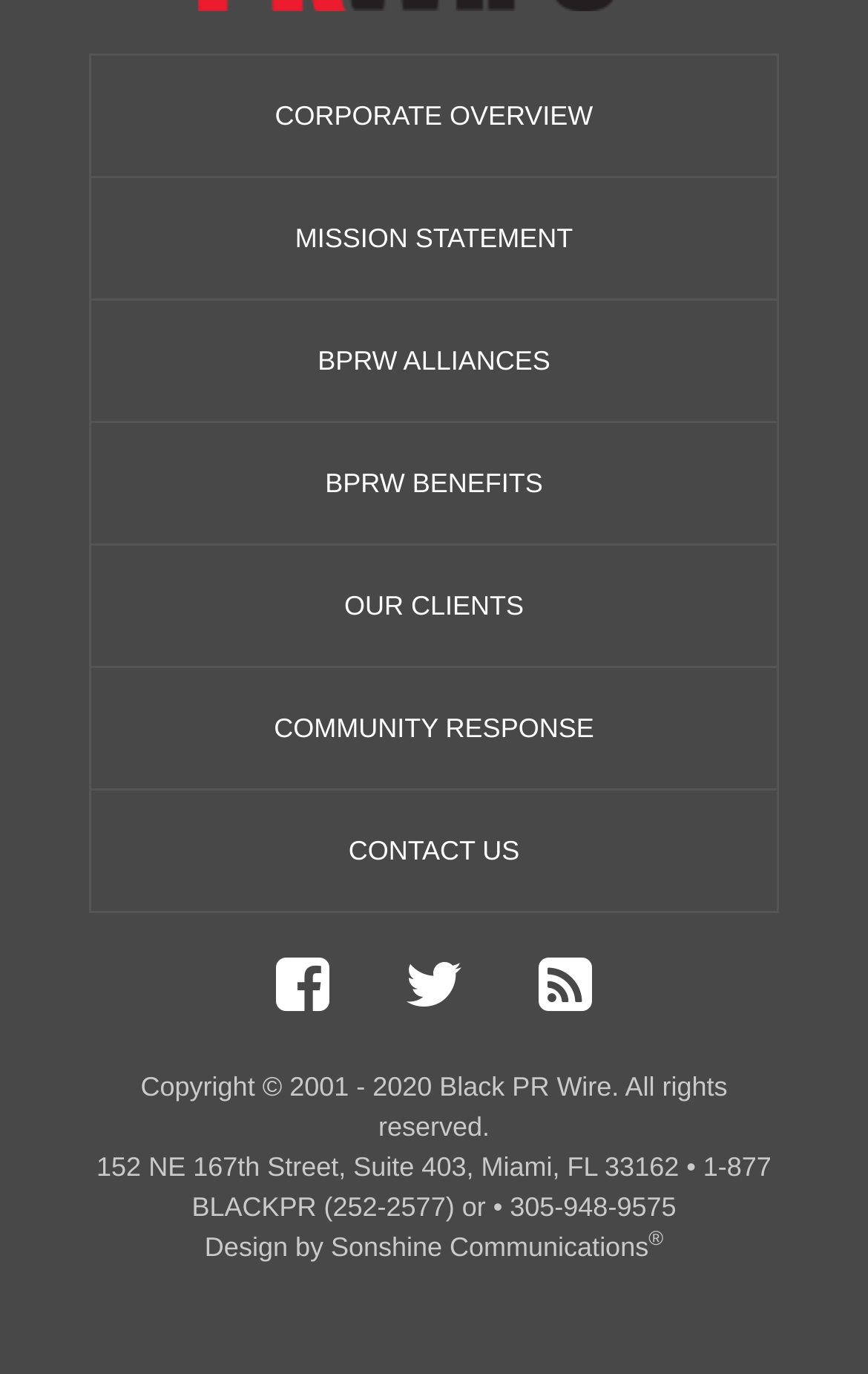Use a single word or phrase to answer the question: What is the design credit for the webpage?

Sonshine Communications